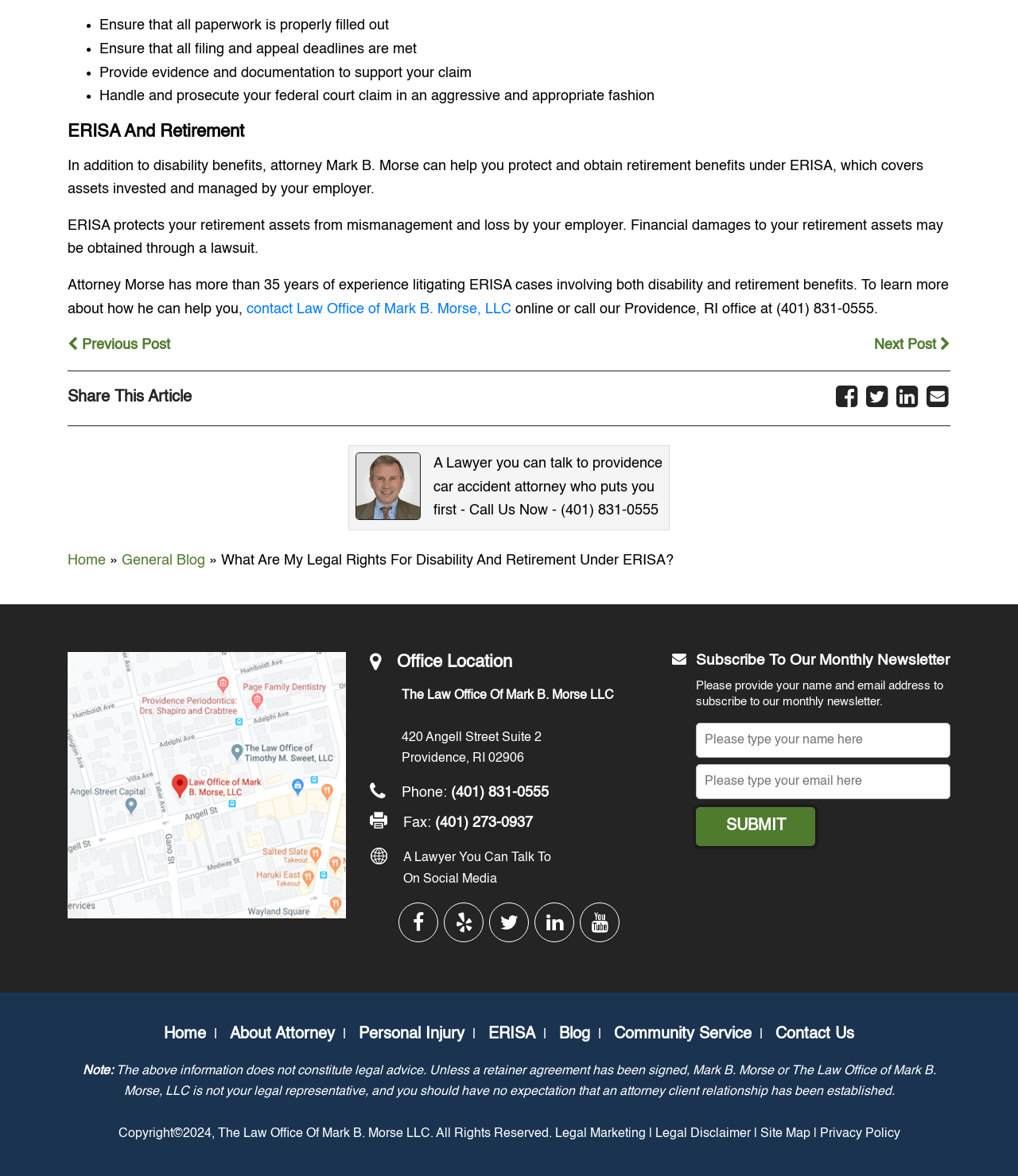Could you find the bounding box coordinates of the clickable area to complete this instruction: "Read the previous post"?

[0.066, 0.287, 0.167, 0.3]